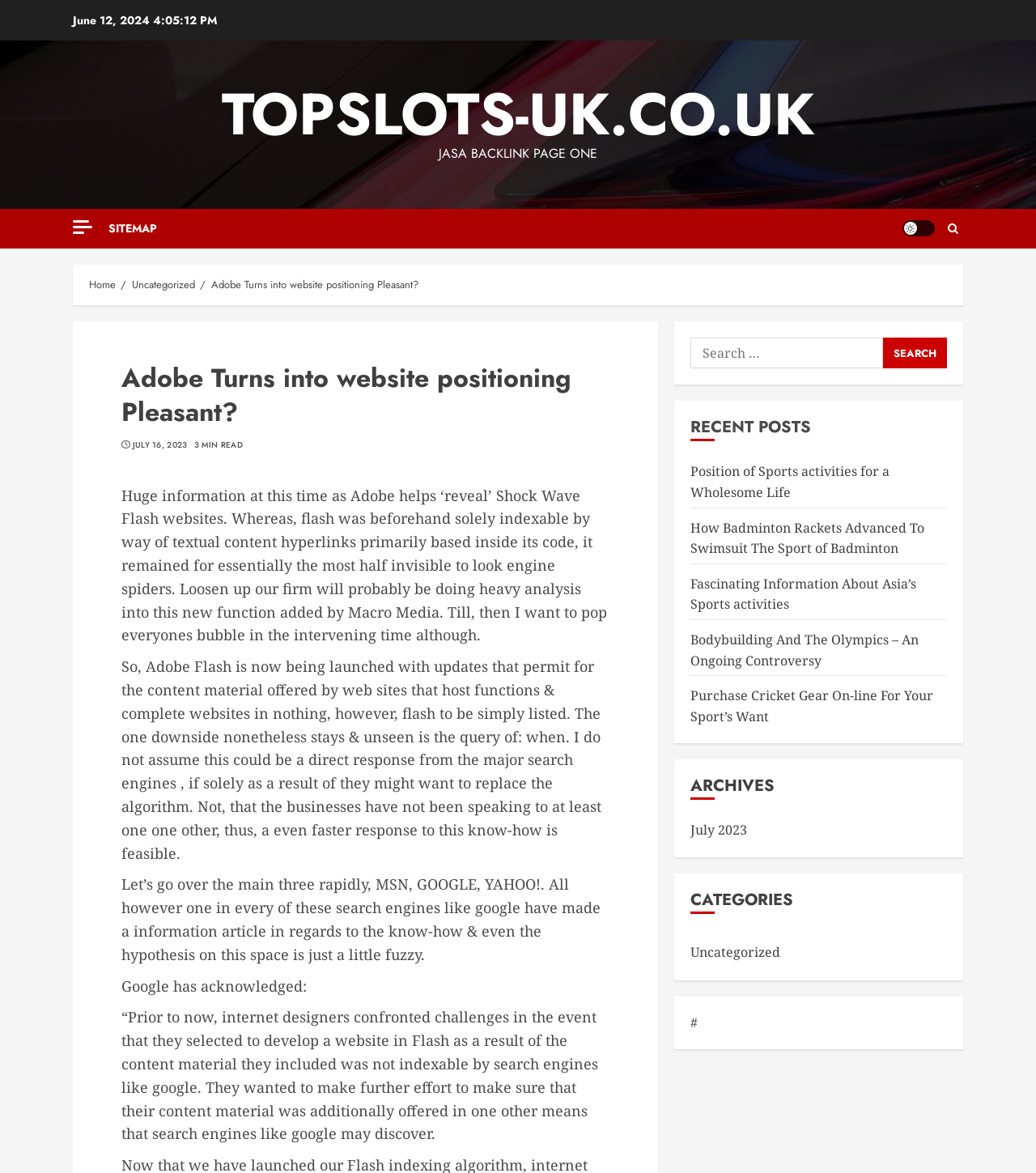Illustrate the webpage with a detailed description.

This webpage appears to be a blog post titled "Adobe Turns into website positioning Pleasant?" from the website topslots-uk.co.uk. At the top of the page, there is a date "June 12, 2024" and a link to the website's homepage. Below that, there is a navigation menu with links to "Home", "Uncategorized", and the current page.

The main content of the page is a blog post with a heading "Adobe Turns into website positioning Pleasant?" followed by a brief summary of the article. The article discusses how Adobe is now allowing search engines to index Flash websites, which were previously invisible to search engine spiders. The article goes on to discuss the implications of this development and quotes Google's statement on the matter.

To the right of the main content, there is a sidebar with several sections. At the top, there is a search bar with a button to search the website. Below that, there is a section titled "RECENT POSTS" with links to five recent articles. Further down, there is a section titled "ARCHIVES" with a link to July 2023, and another section titled "CATEGORIES" with a link to "Uncategorized". At the very bottom of the sidebar, there is a hashtag symbol.

There are also several links and buttons scattered throughout the page, including a "Light/Dark Button" and a button with a magnifying glass icon.